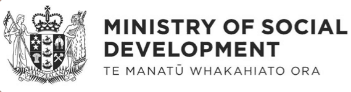Describe every important feature and element in the image comprehensively.

The image features the emblem and logo of the "Ministry of Social Development" in New Zealand, prominently displaying its name in English and Māori, "TE MANATŪ WHAKAHIATO ORA." This ministry is responsible for social welfare and development, focusing on enhancing the well-being of individuals and families. The logo is accompanied by intricate design elements characteristic of government agencies, emphasizing its official status and commitment to social services and policy development. The visual is set against a clear background, making it easily recognizable and authoritative.